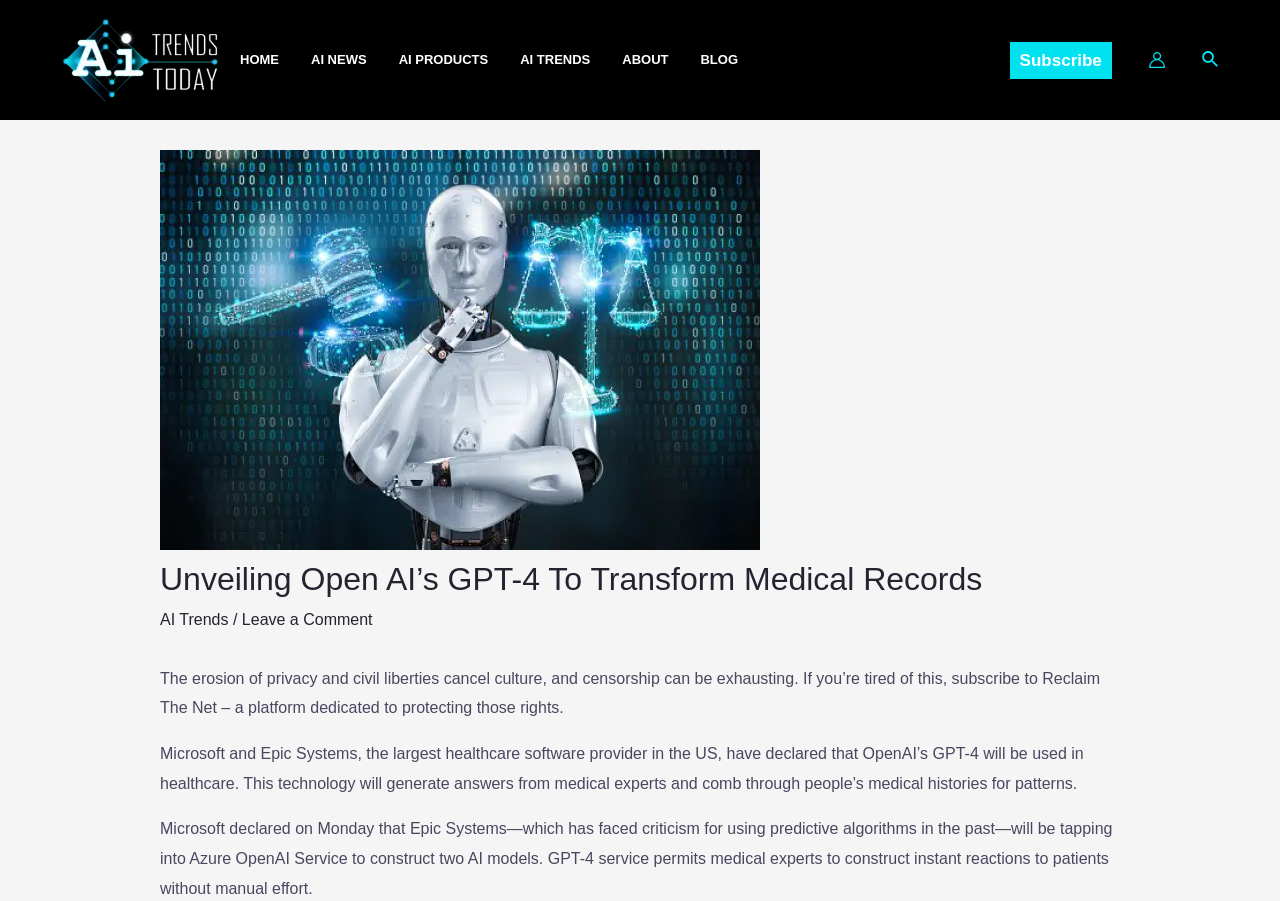Respond to the question below with a concise word or phrase:
What is the purpose of the 'Subscribe' link?

To subscribe